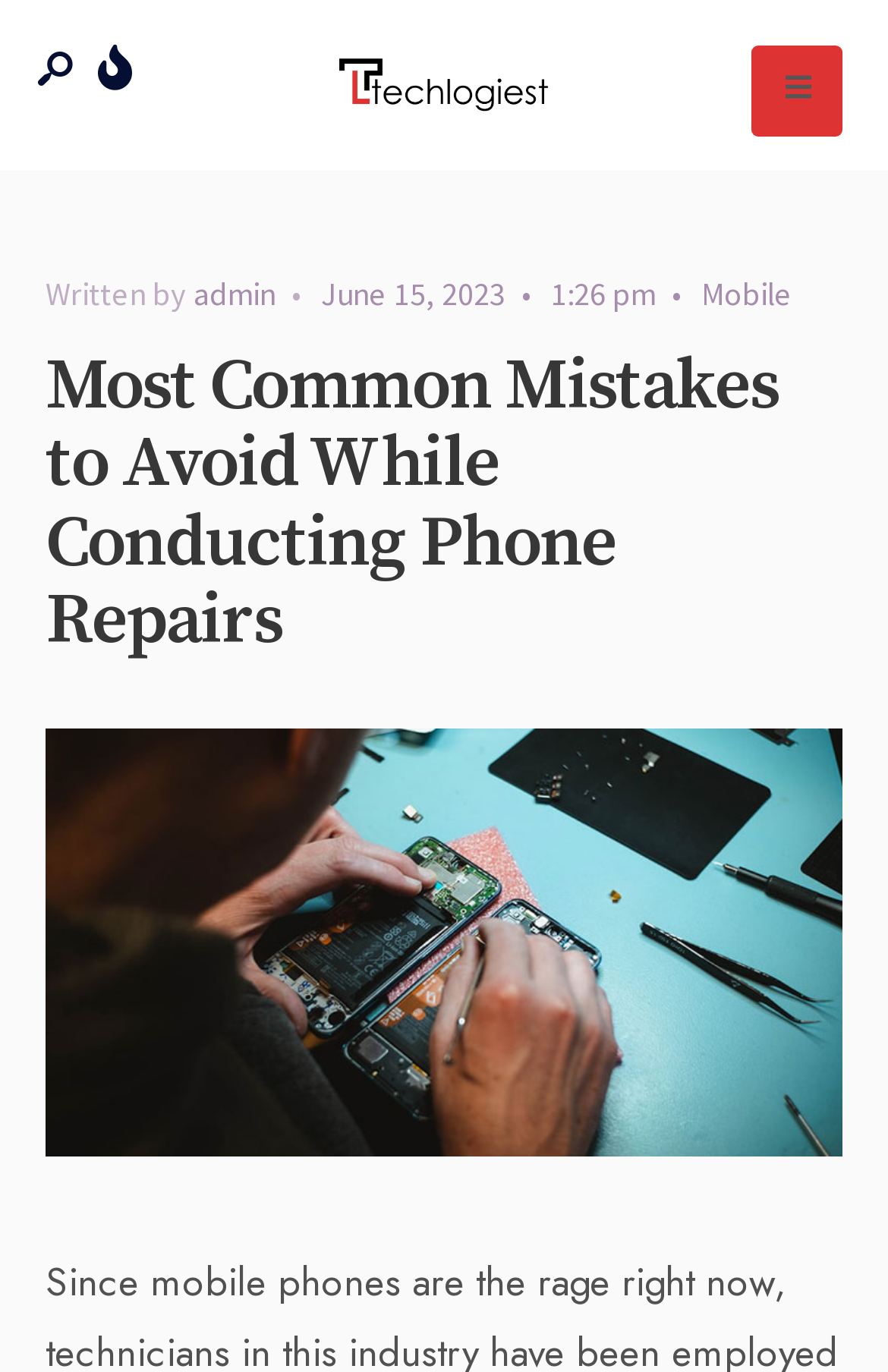Summarize the webpage with a detailed and informative caption.

The webpage appears to be an article or blog post about phone repairs. At the top, there is a logo or icon of "Techlogiest" accompanied by a link to the same name, positioned near the center of the top section of the page. To the left of the logo, there are two small icons, one representing a house and the other a bell.

Below these icons, there is a section with text that indicates the author of the article, "admin", and the date and time of publication, "June 15, 2023, 1:26 pm". This section also includes a link to a category or tag called "Mobile".

The main title of the article, "Most Common Mistakes to Avoid While Conducting Phone Repairs", is prominently displayed in a large font size, spanning almost the entire width of the page. Below the title, there is a large image related to phone repairs, taking up a significant portion of the page.

There are a total of 5 links on the page, including the logo, the author's name, and the category link. There are also 2 images, one being the logo and the other being the large image related to phone repairs.